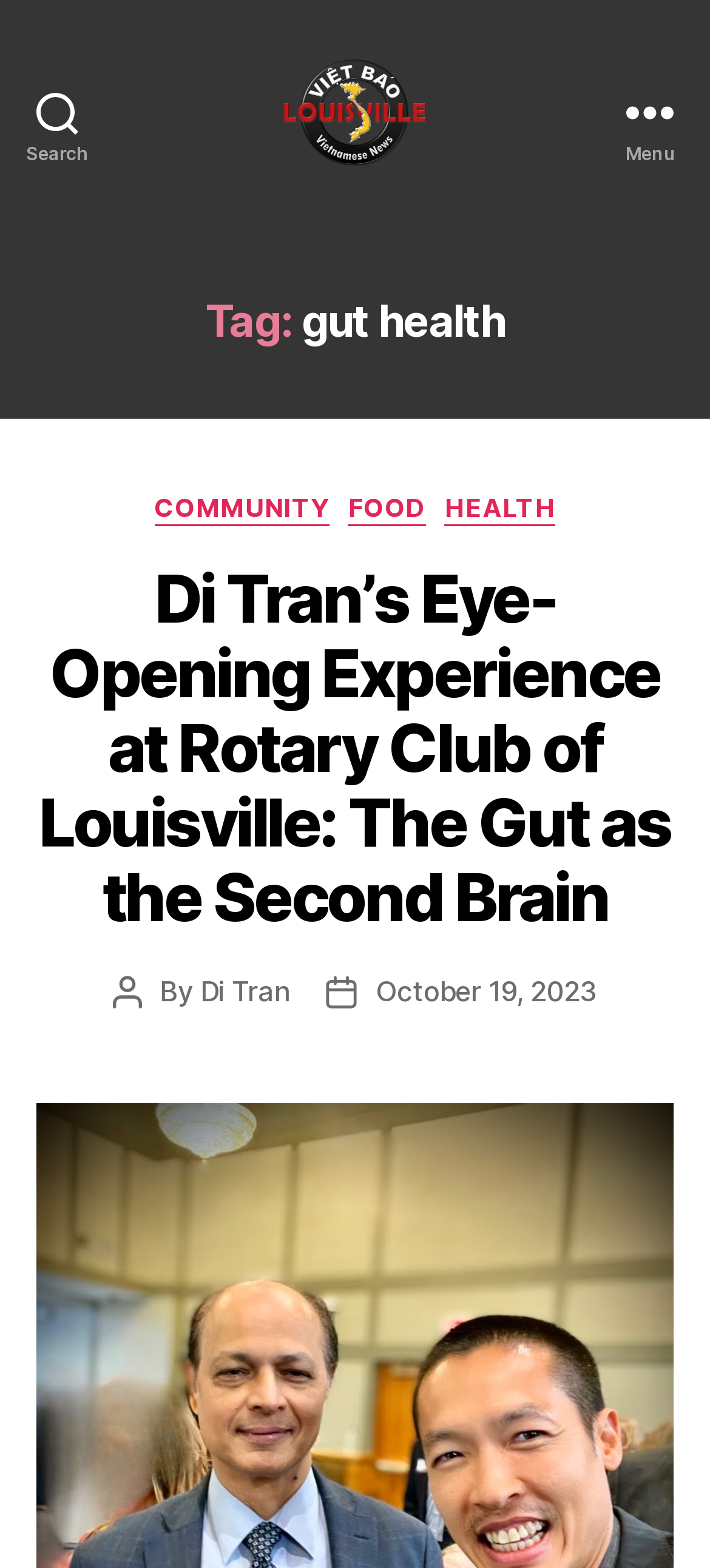Explain the webpage's layout and main content in detail.

The webpage is an archive page for articles related to "gut health" on the Viet Bao Louisville KY website. At the top left corner, there is a search button labeled "Search". Next to it, on the top center, is a link to the website's homepage, accompanied by a logo image of Viet Bao Louisville KY. On the top right corner, there is a menu button labeled "Menu".

Below the top section, there is a header section that spans the entire width of the page. It contains a heading that reads "Tag: gut health". Underneath, there is a sub-header section that also spans the entire width of the page. This section contains a label "Categories" and three links to categories: "COMMUNITY", "FOOD", and "HEALTH".

The main content of the page is a single article preview. The article's title is "Di Tran’s Eye-Opening Experience at Rotary Club of Louisville: The Gut as the Second Brain", which is a heading that takes up most of the page width. Below the title, there is a link to the full article with the same title. The article's metadata is displayed below, including the author's name, "Di Tran", and the post date, "October 19, 2023".